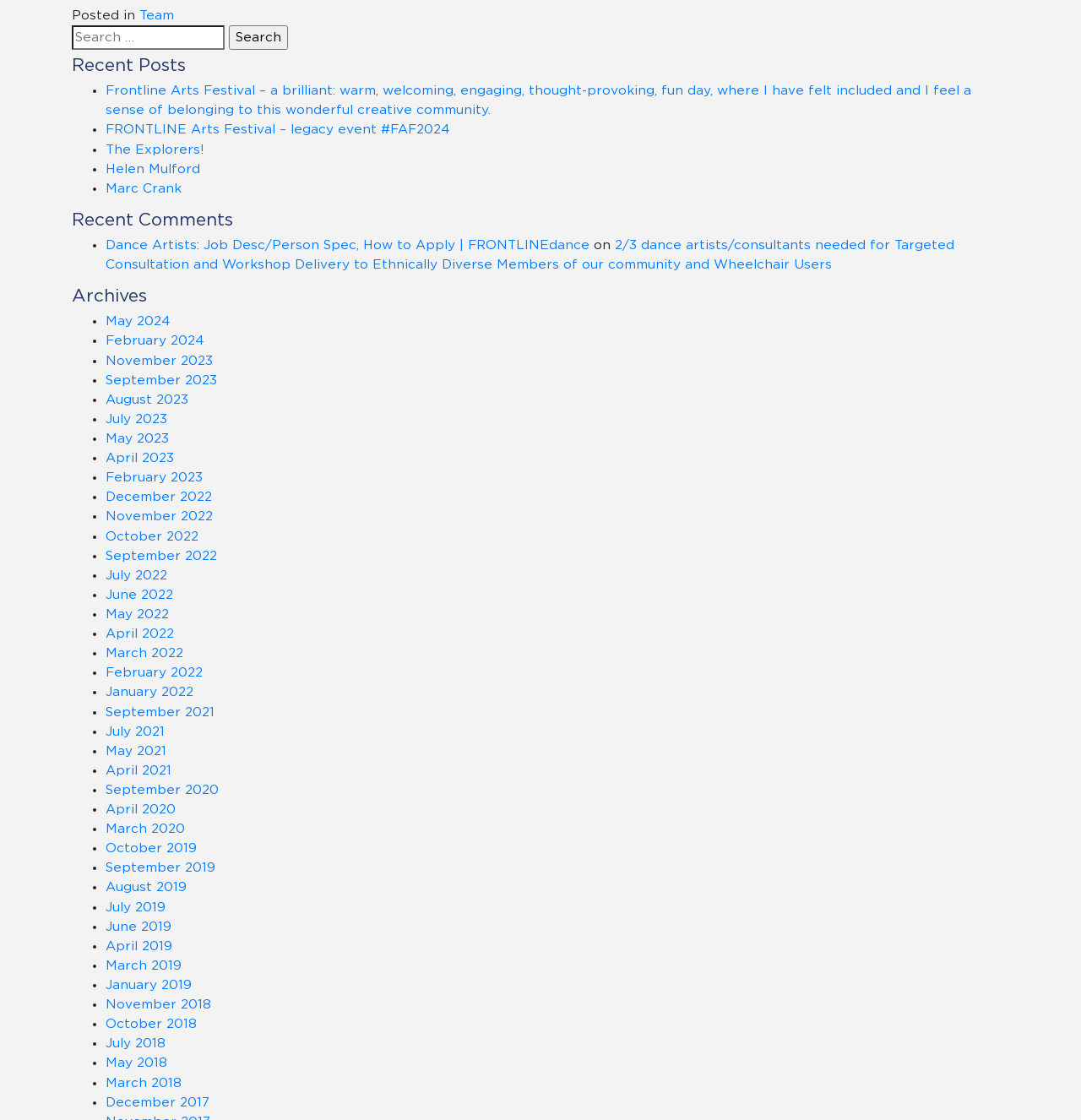How many archives are listed?
Use the image to answer the question with a single word or phrase.

17